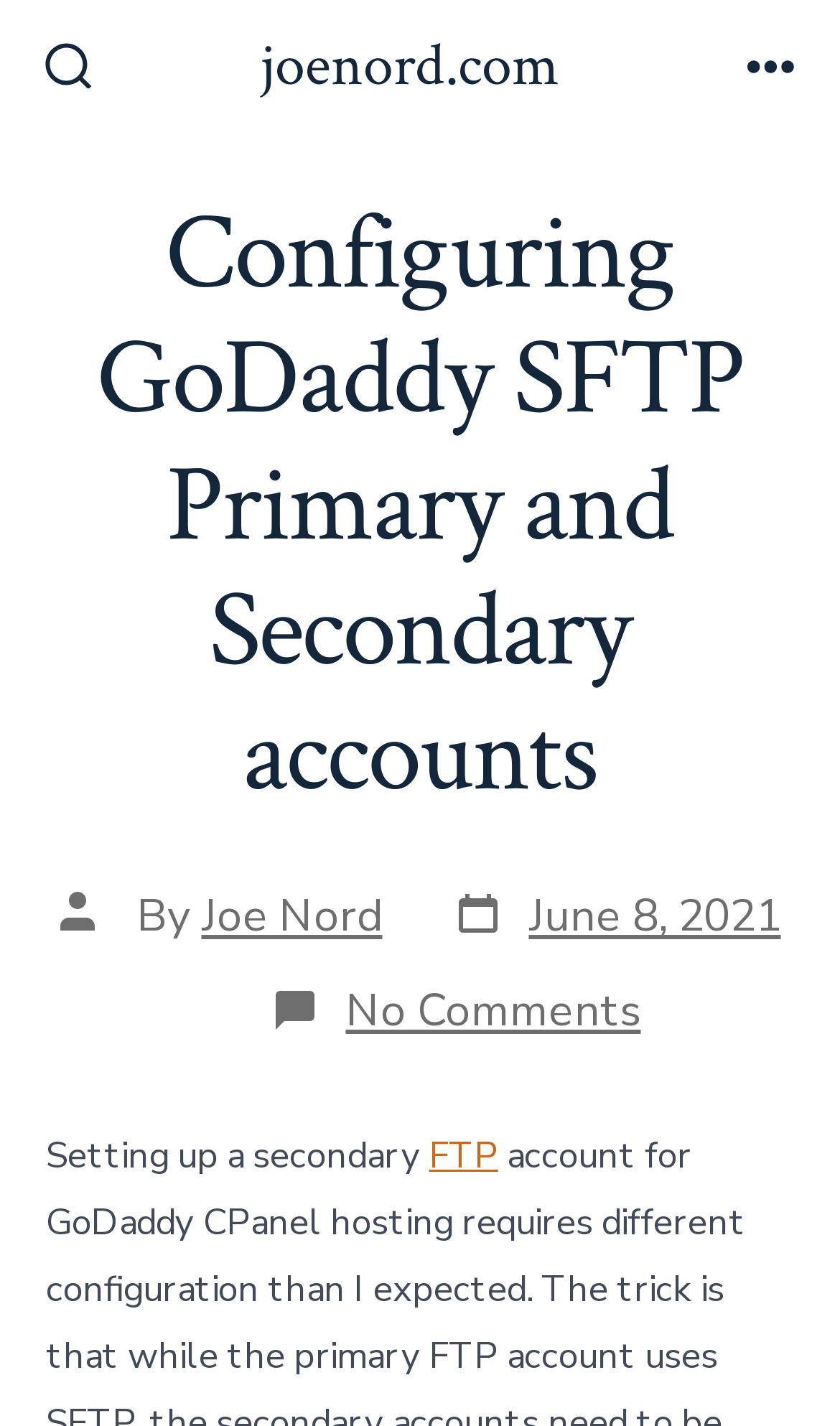What is the purpose of the button 'Search Toggle'?
Answer the question with a single word or phrase derived from the image.

To toggle search